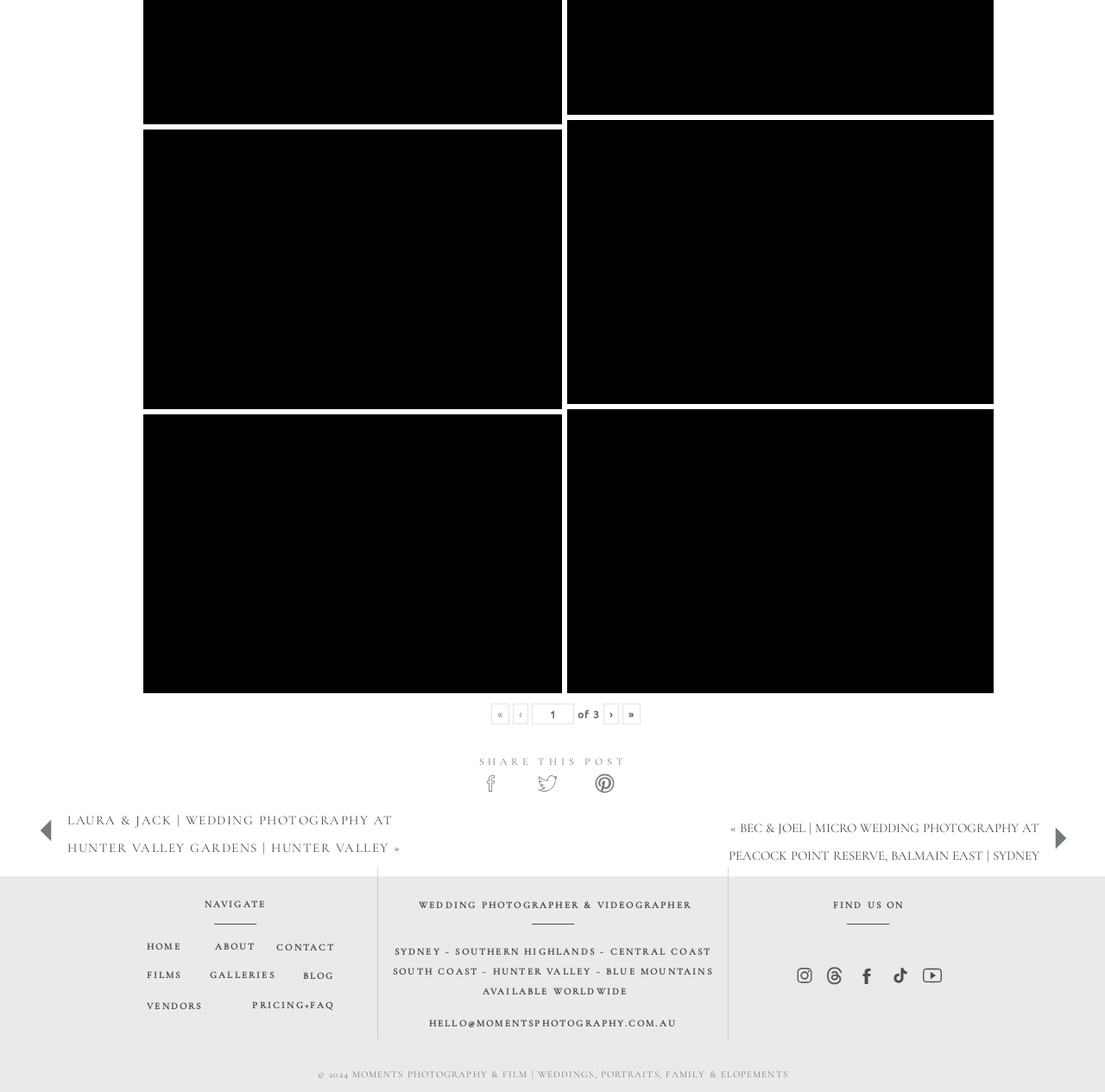How many images are on the webpage?
Refer to the screenshot and respond with a concise word or phrase.

7